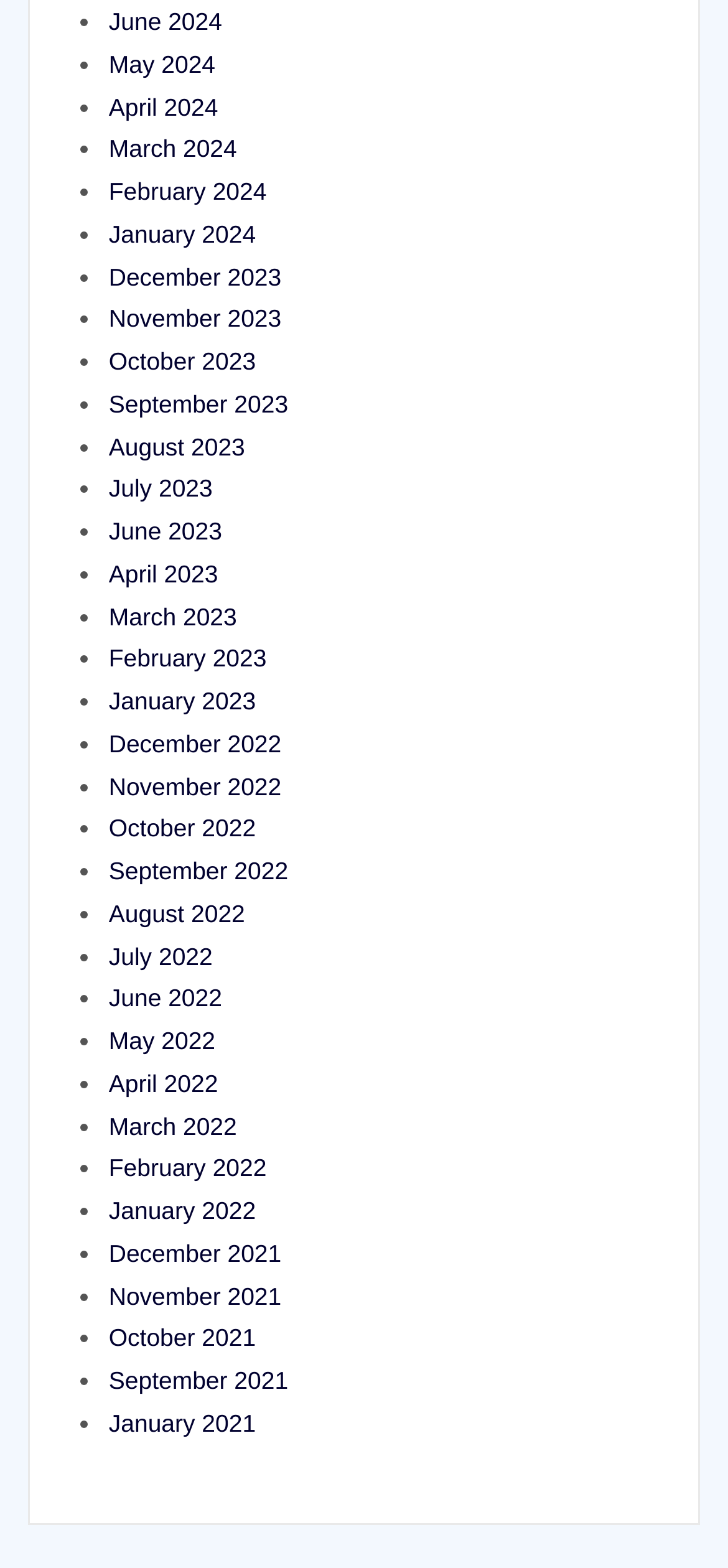Determine the bounding box coordinates of the clickable element necessary to fulfill the instruction: "learn about business process transformation". Provide the coordinates as four float numbers within the 0 to 1 range, i.e., [left, top, right, bottom].

None